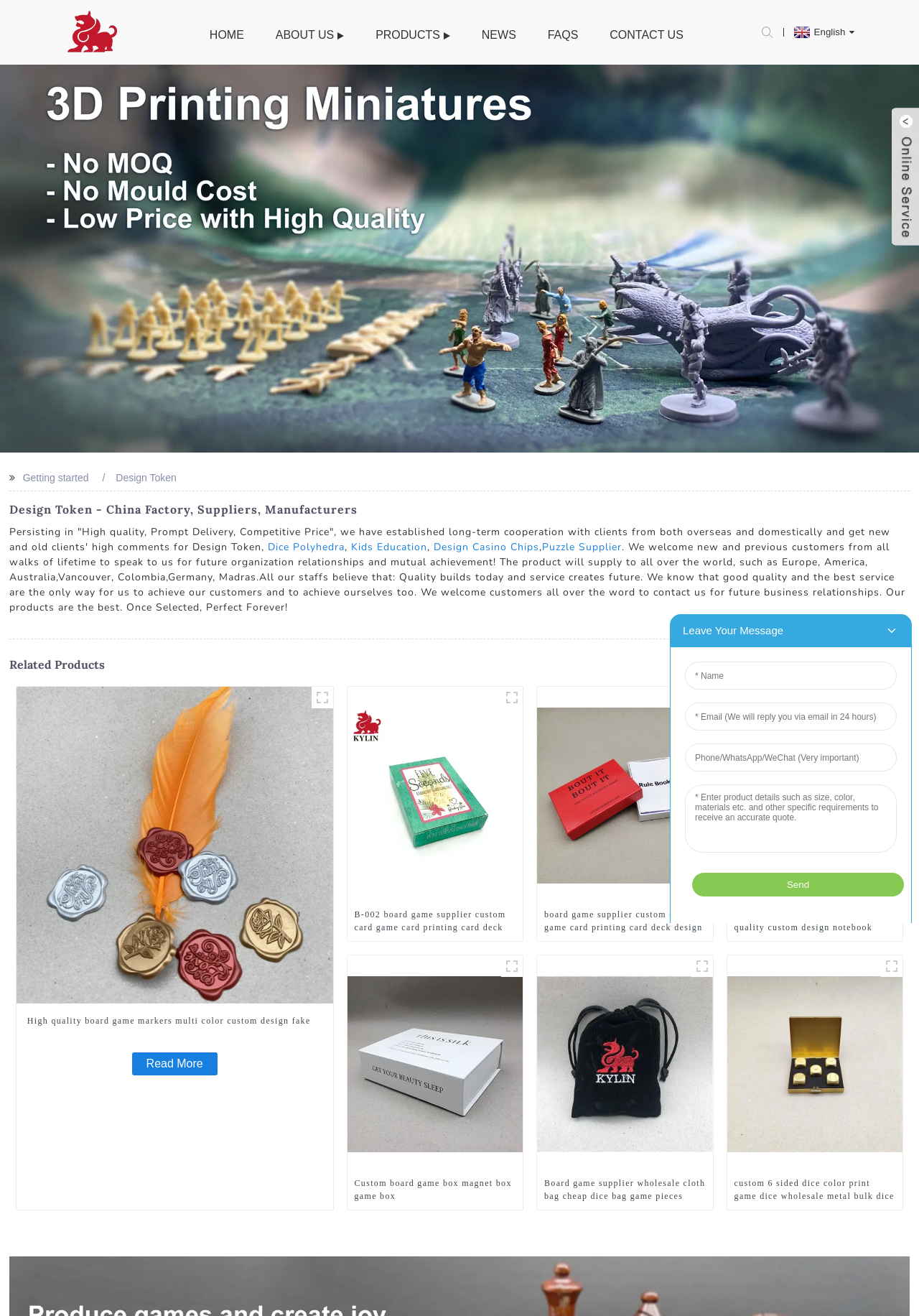What is the main category of the products supplied by the company?
Examine the image and provide an in-depth answer to the question.

The main category of the products supplied by the company is Design Token, as indicated by the heading 'Design Token - China Factory, Suppliers, Manufacturers' and the various products shown on the webpage that are related to design tokens.